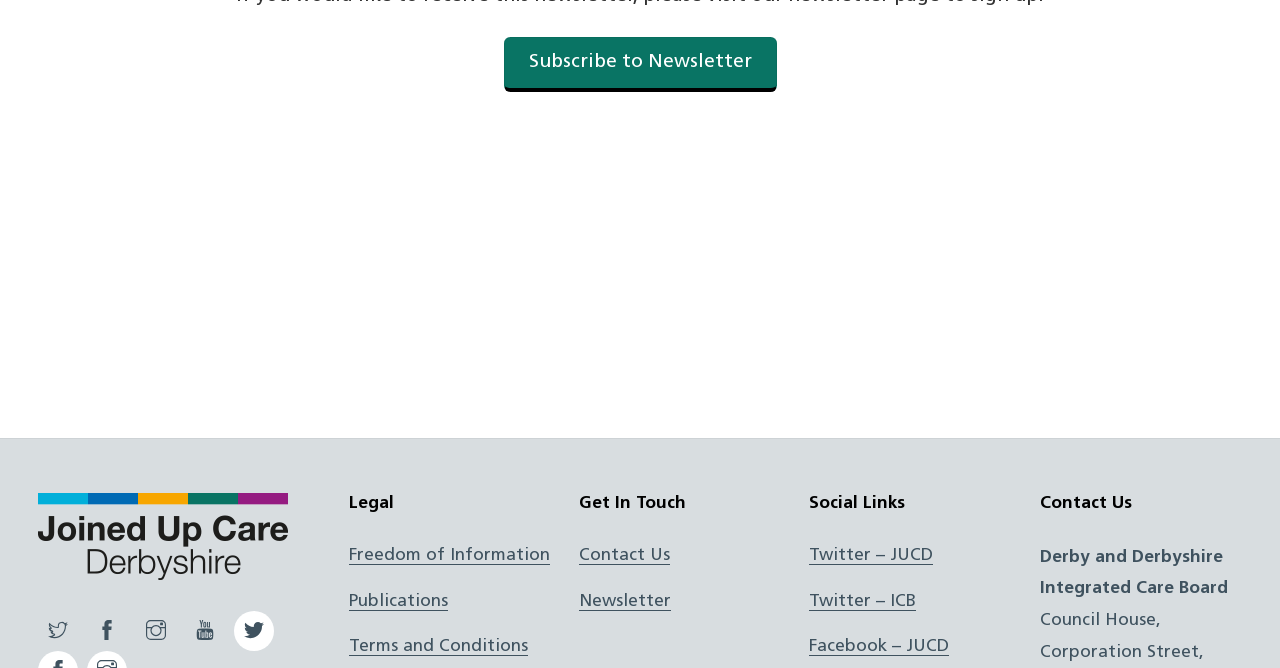Please specify the coordinates of the bounding box for the element that should be clicked to carry out this instruction: "Subscribe to the newsletter". The coordinates must be four float numbers between 0 and 1, formatted as [left, top, right, bottom].

None